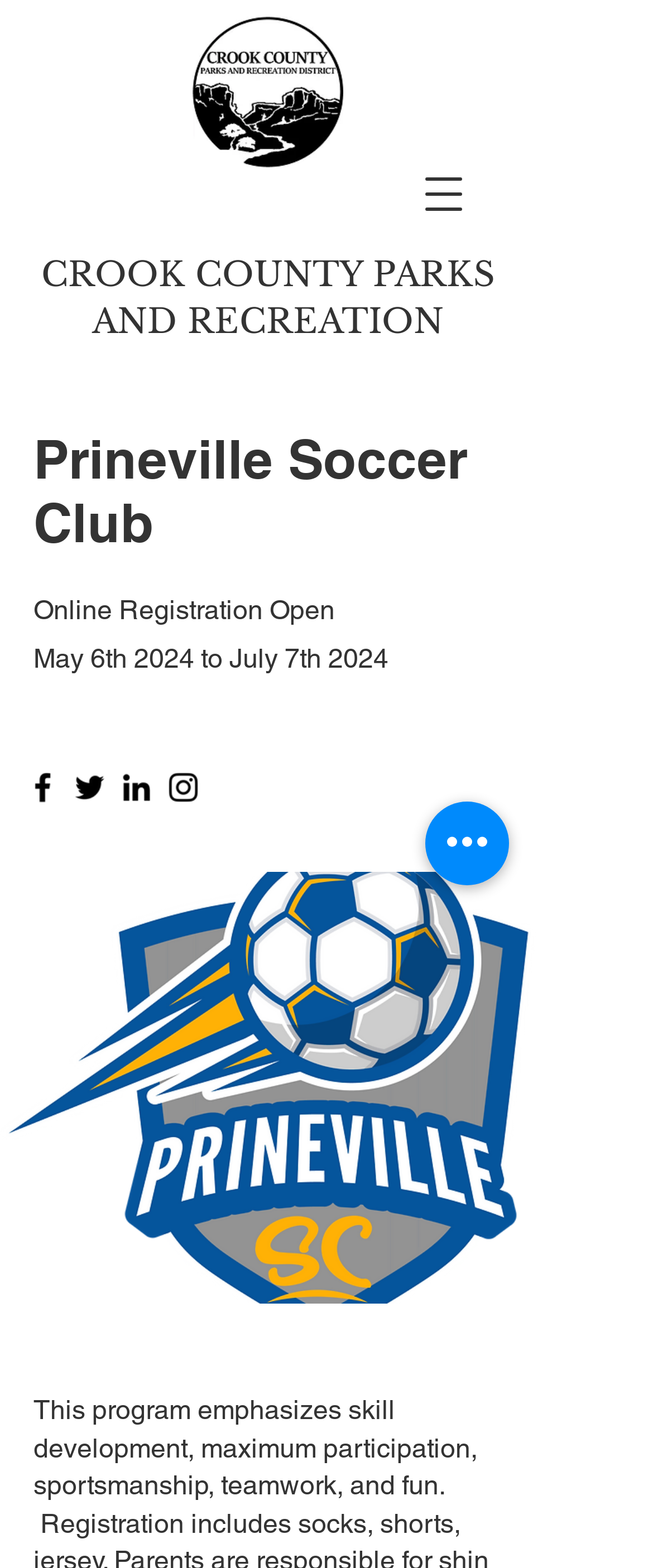Identify the main heading of the webpage and provide its text content.

Prineville Soccer Club